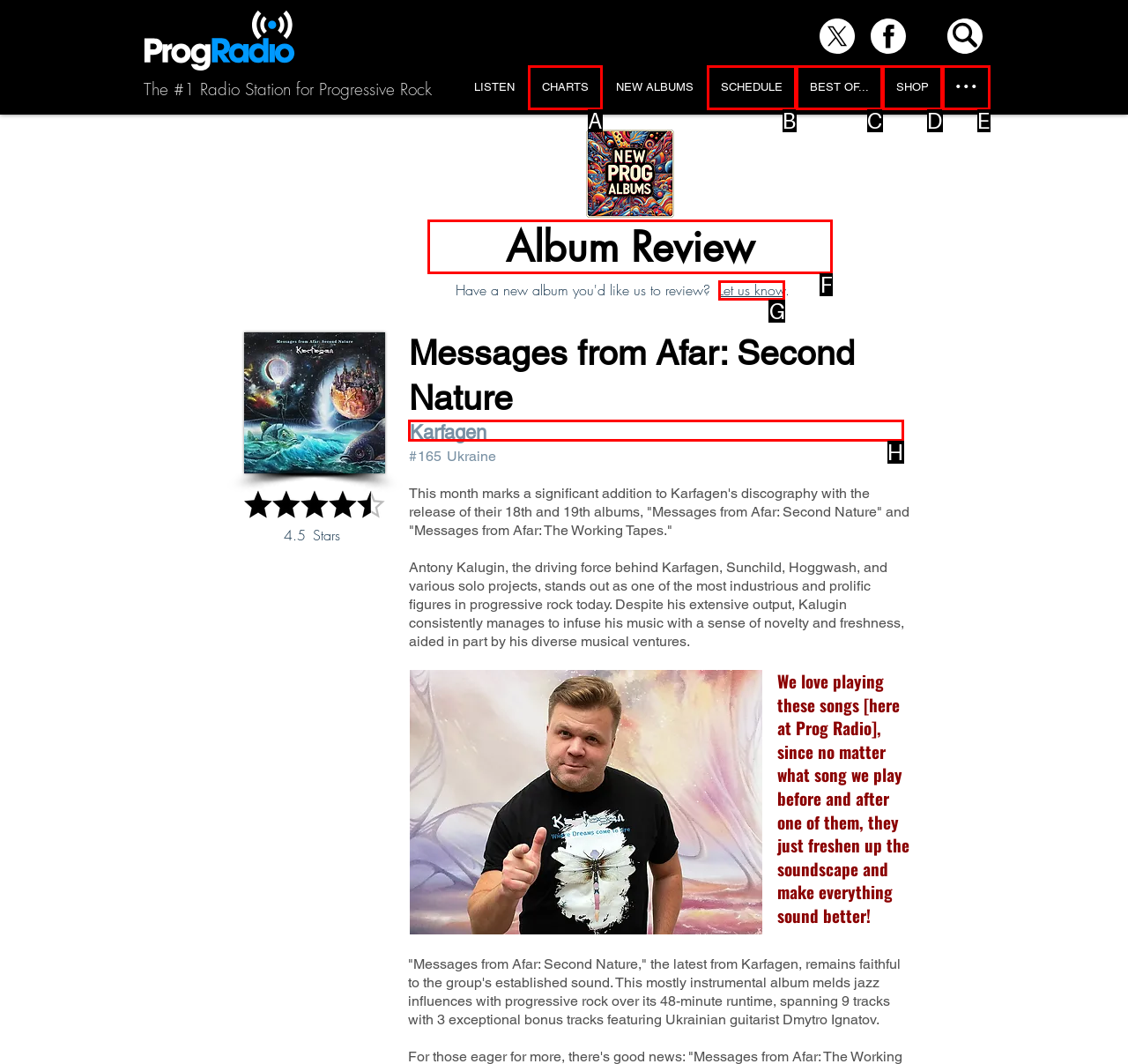Identify the letter of the UI element I need to click to carry out the following instruction: Read the Album Review

F